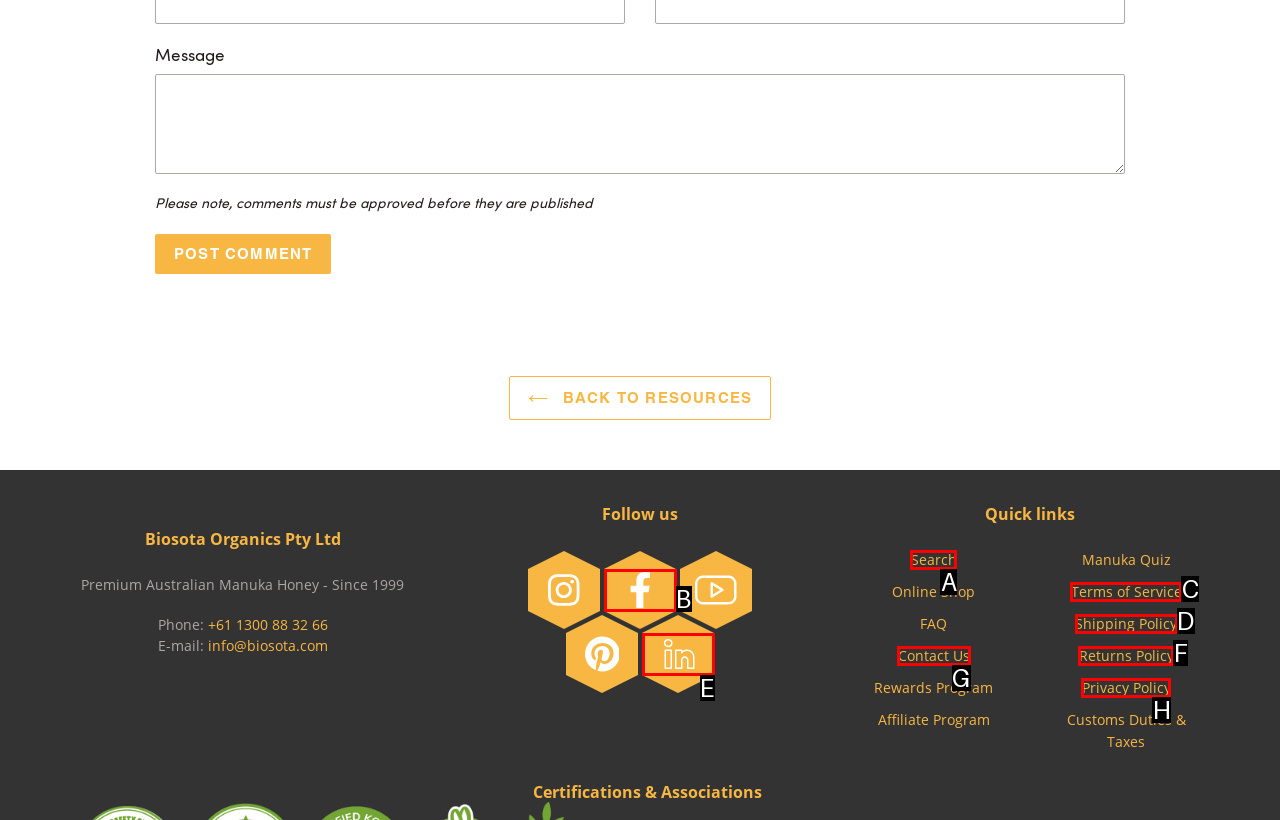Determine the letter of the element I should select to fulfill the following instruction: contact Biosota. Just provide the letter.

G